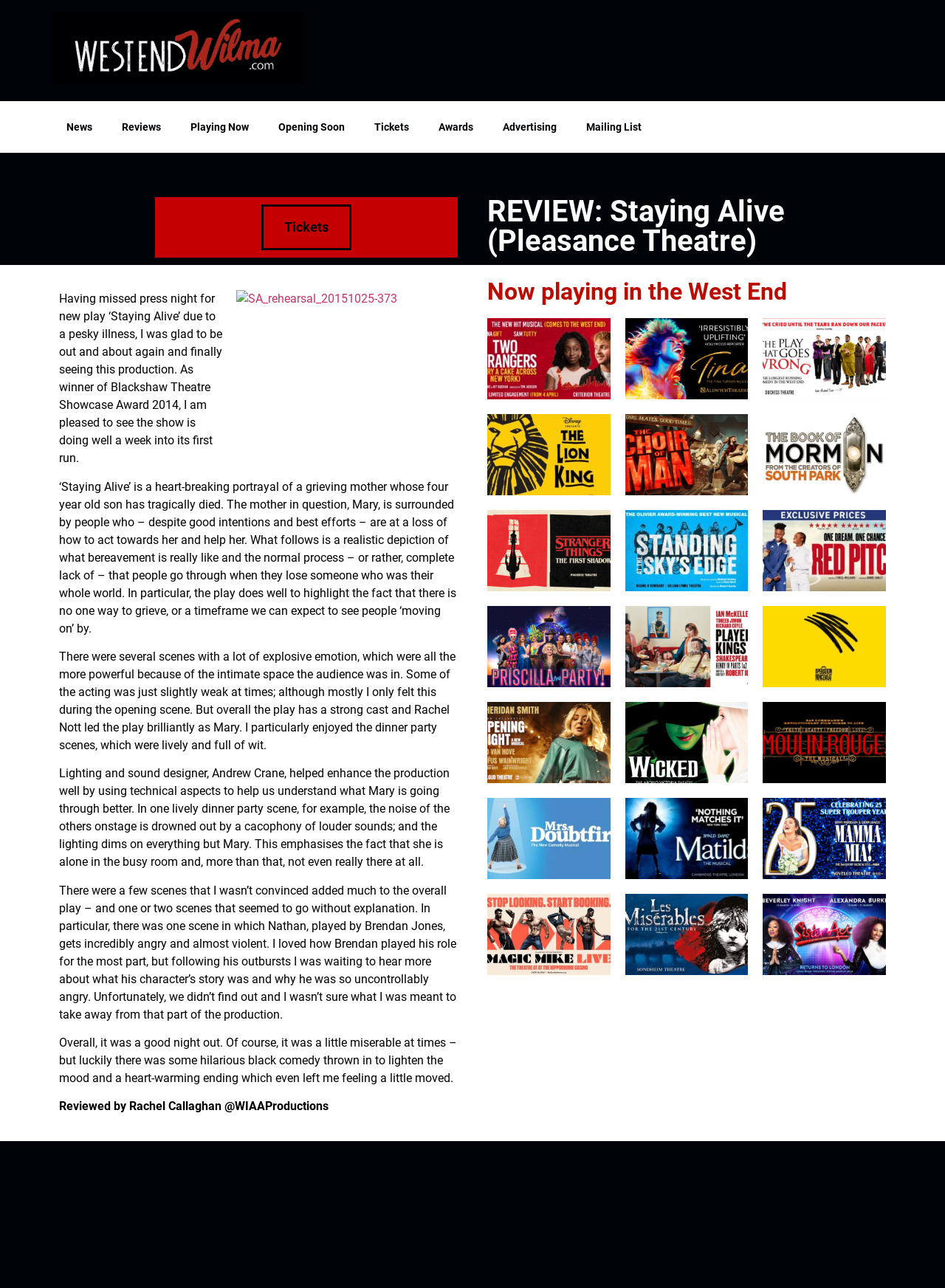How many articles are listed under 'Now playing in the West End'?
Provide a one-word or short-phrase answer based on the image.

12